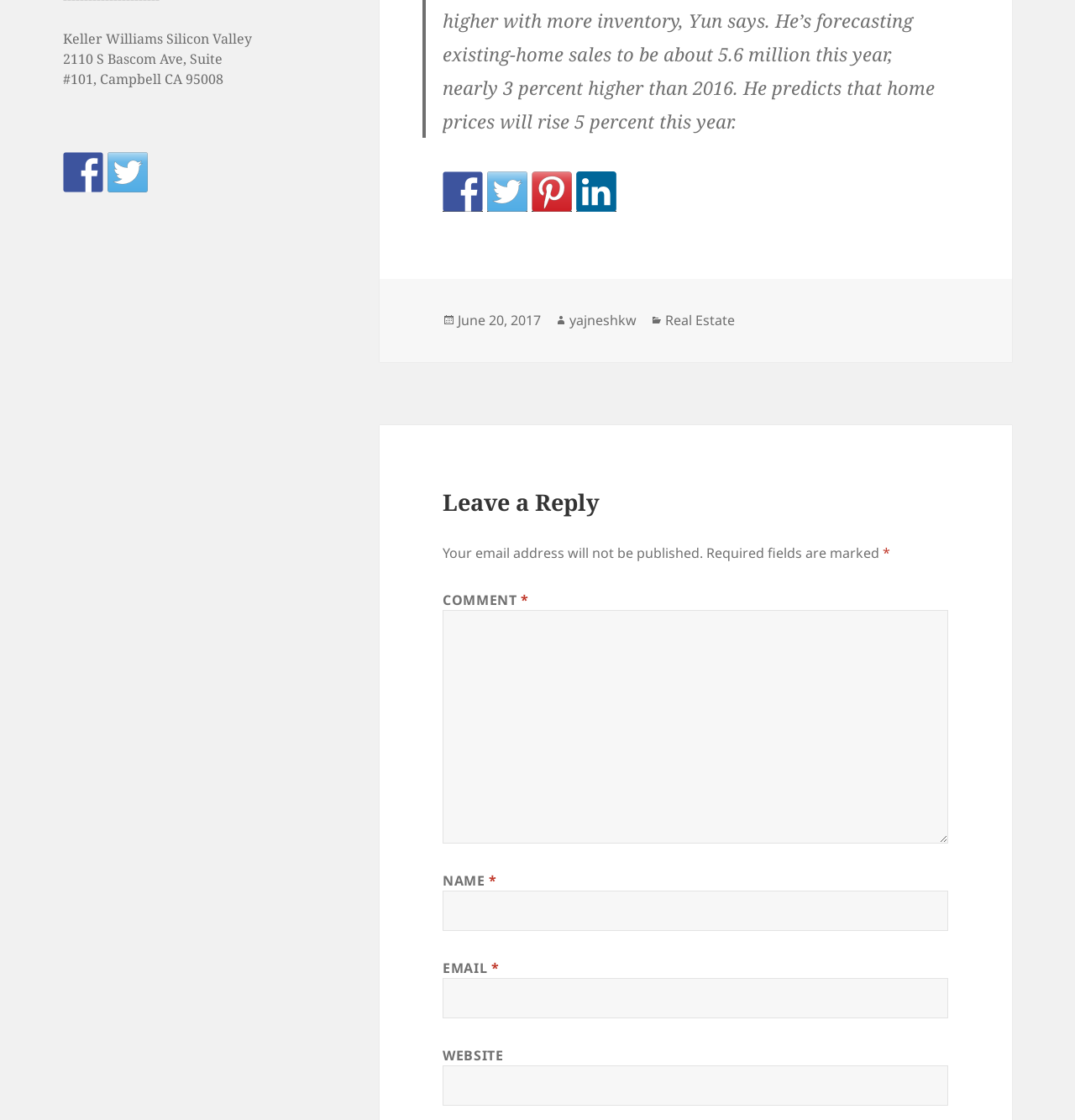What is the author of the post?
Give a one-word or short-phrase answer derived from the screenshot.

yajneshkw